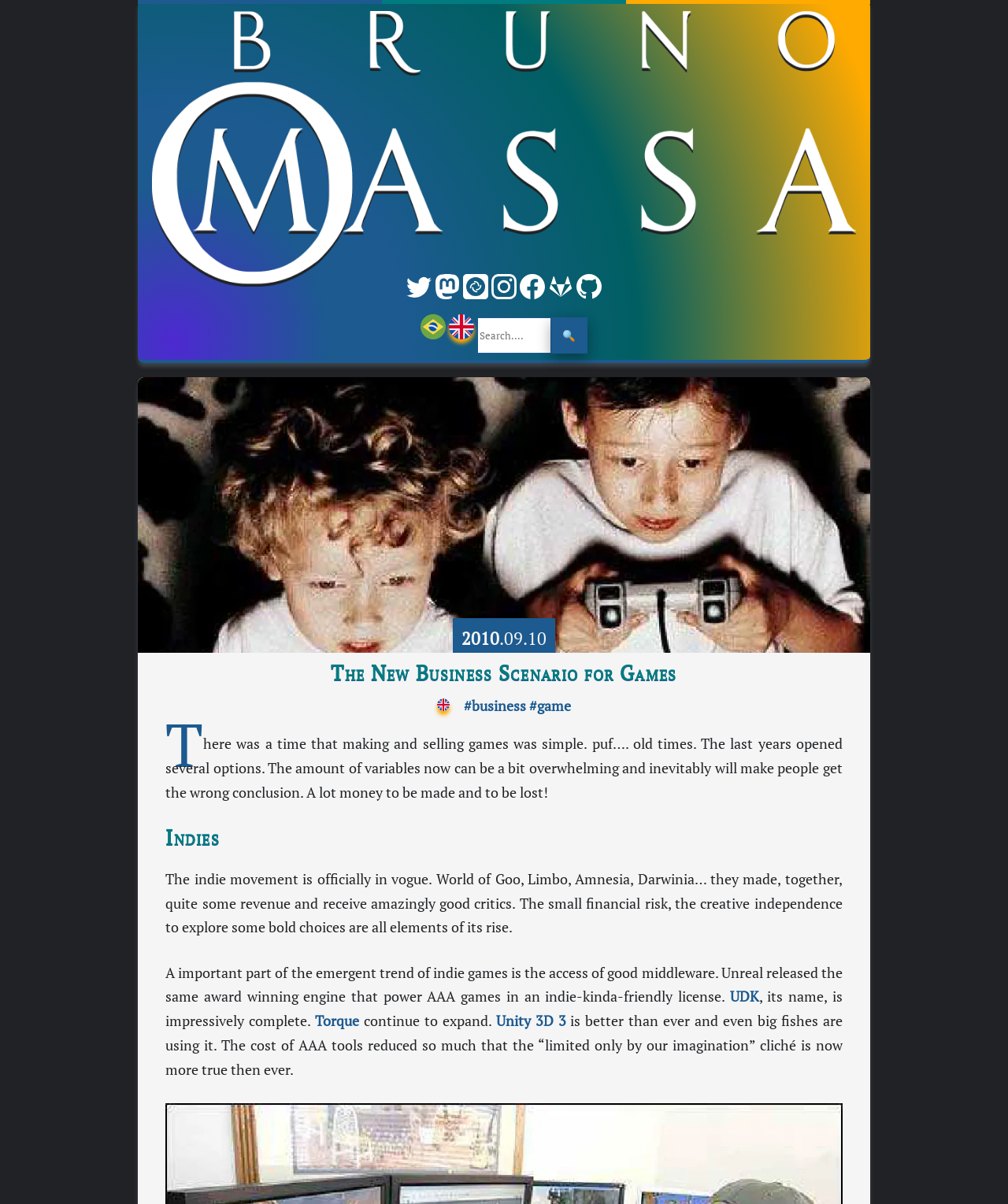Construct a comprehensive description capturing every detail on the webpage.

The webpage is about Bruno Massa, a Brazilian politician, programmer, writer, and photographer. At the top, there is a header section with a link to Bruno Massa's name, accompanied by an image of him. Below the header, there are several social media links, including Twitter, Mastodon, Element, Instagram, Facebook, GitLab, and GitHub, each with its corresponding icon.

To the right of the social media links, there are language options, including Português and English, each with a flag icon. Next to the language options, there is a search box with a magnifying glass icon.

Below the header section, there is a large image related to the topic "The New Business Scenario for Games". Above the image, there is a date "2010.09.10". The main content of the webpage is divided into sections, with headings and paragraphs of text.

The first section is titled "The New Business Scenario for Games" and discusses how the game industry has changed over the years, with many options available now. The second section is titled "Indies" and talks about the rise of indie games, citing examples such as World of Goo and Limbo. This section also mentions the importance of middleware, such as Unreal Engine and Unity 3D, in the development of indie games.

Throughout the webpage, there are links to external resources, including UDK, Torque, and Unity 3D, which are related to game development. The overall layout of the webpage is organized, with clear headings and concise text, making it easy to navigate and read.